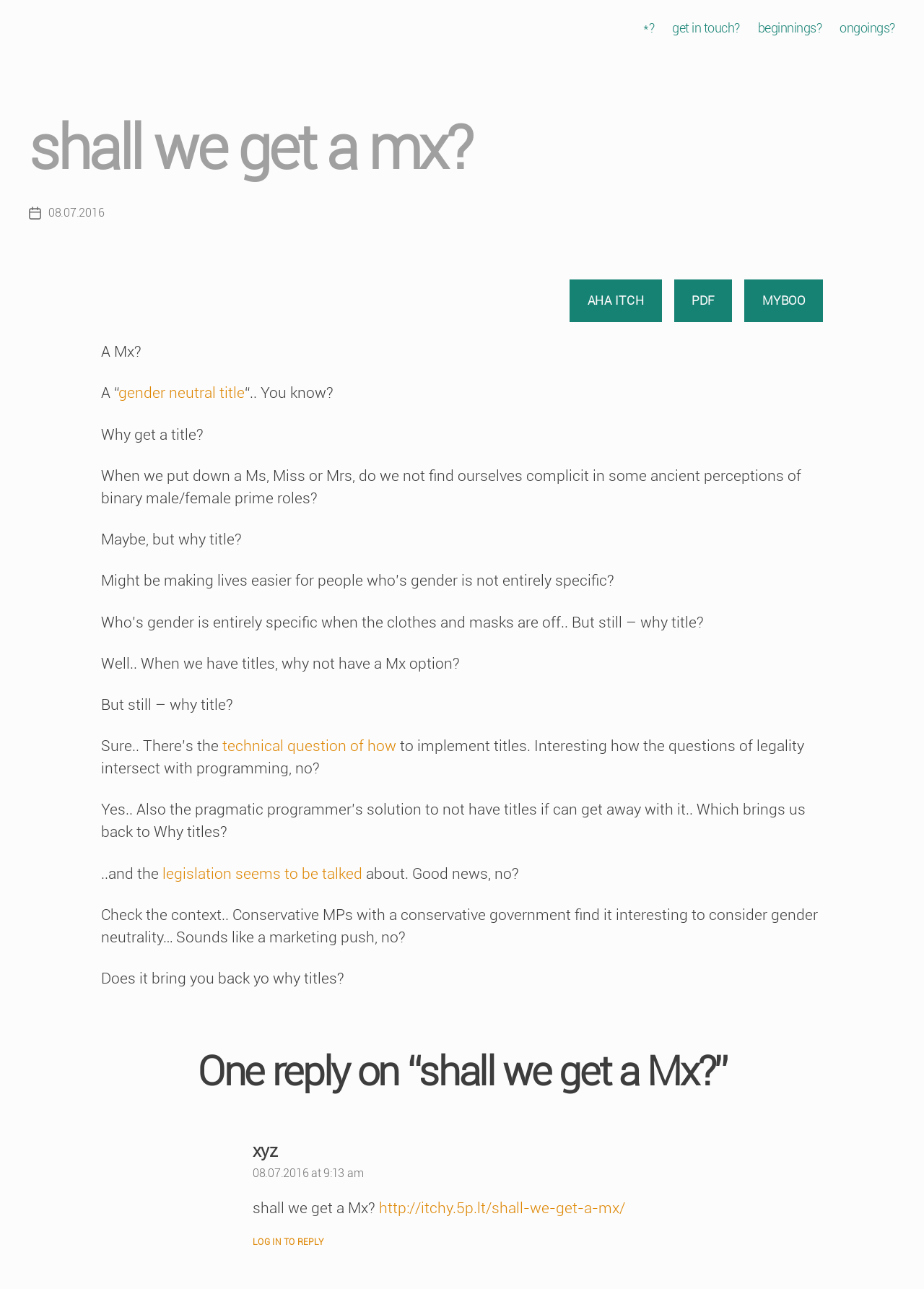Provide the bounding box coordinates for the UI element that is described as: "aha itch".

[0.616, 0.217, 0.716, 0.25]